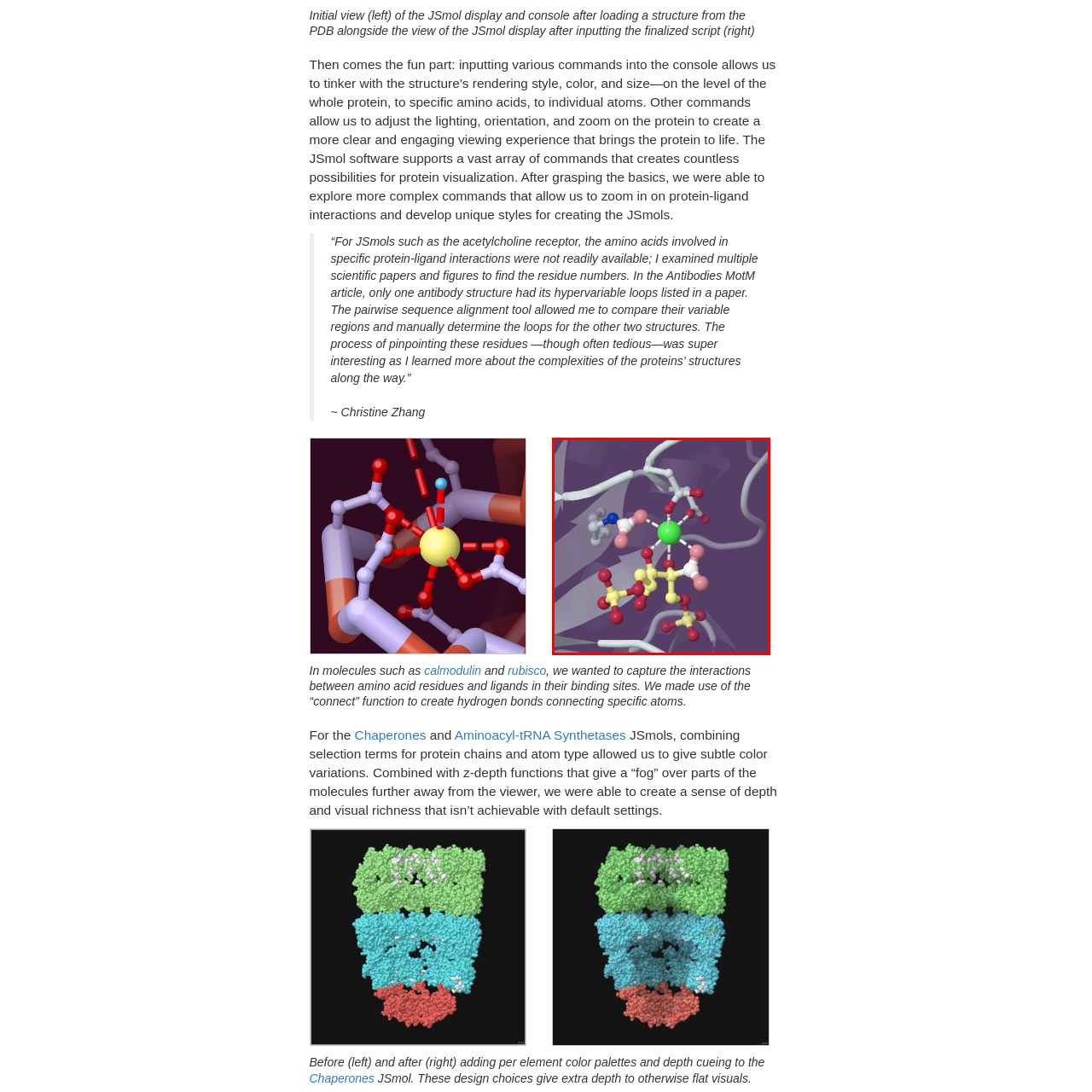Please concentrate on the part of the image enclosed by the red bounding box and answer the following question in detail using the information visible: What is the role of Rubisco in photosynthesis?

According to the caption, Rubisco is a crucial enzyme involved in the photosynthetic process, and it plays a key role in carbon fixation during photosynthesis, which is essential for plant growth and development.